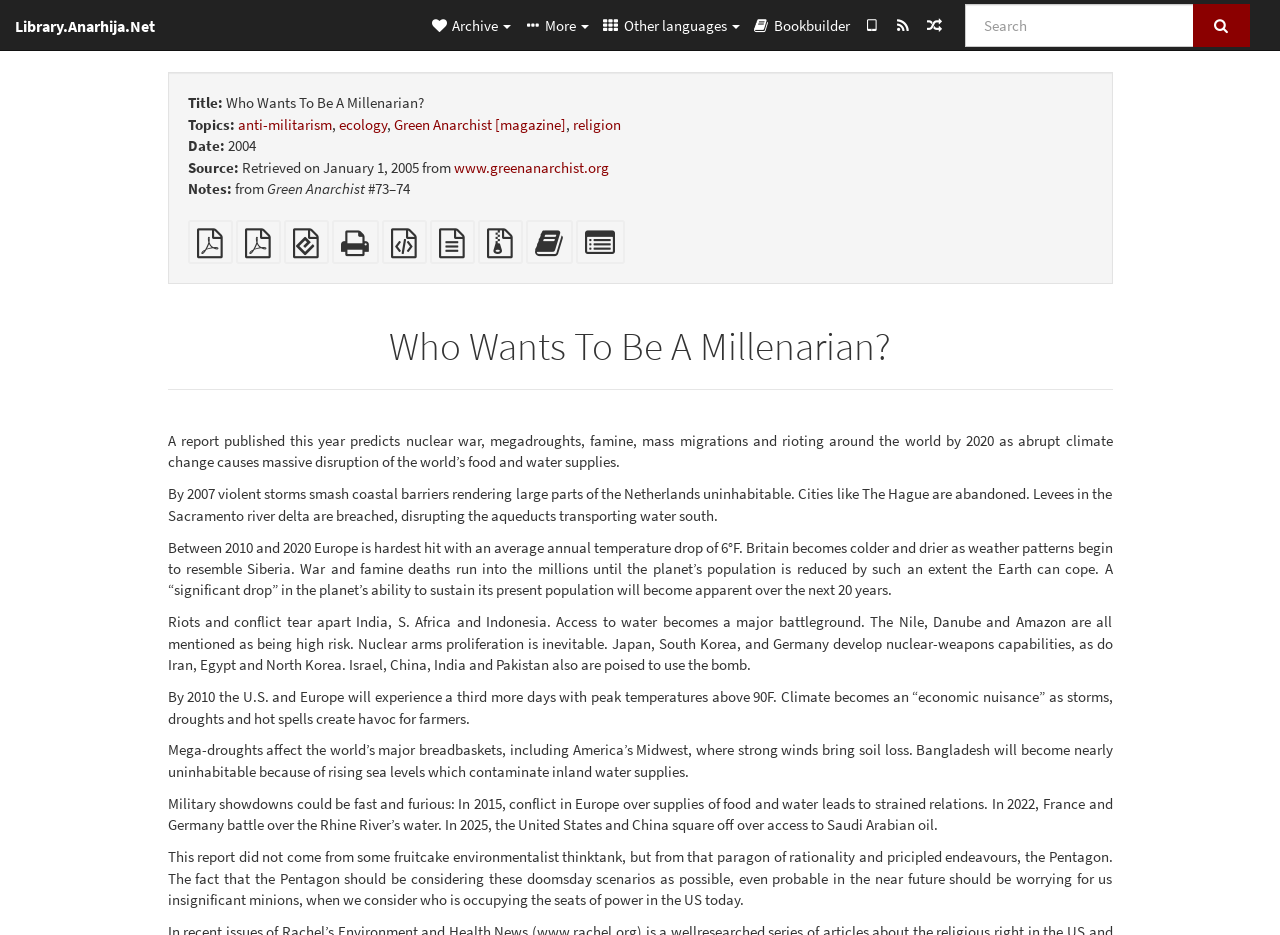Using the description "www.greenanarchist.org", predict the bounding box of the relevant HTML element.

[0.354, 0.169, 0.475, 0.189]